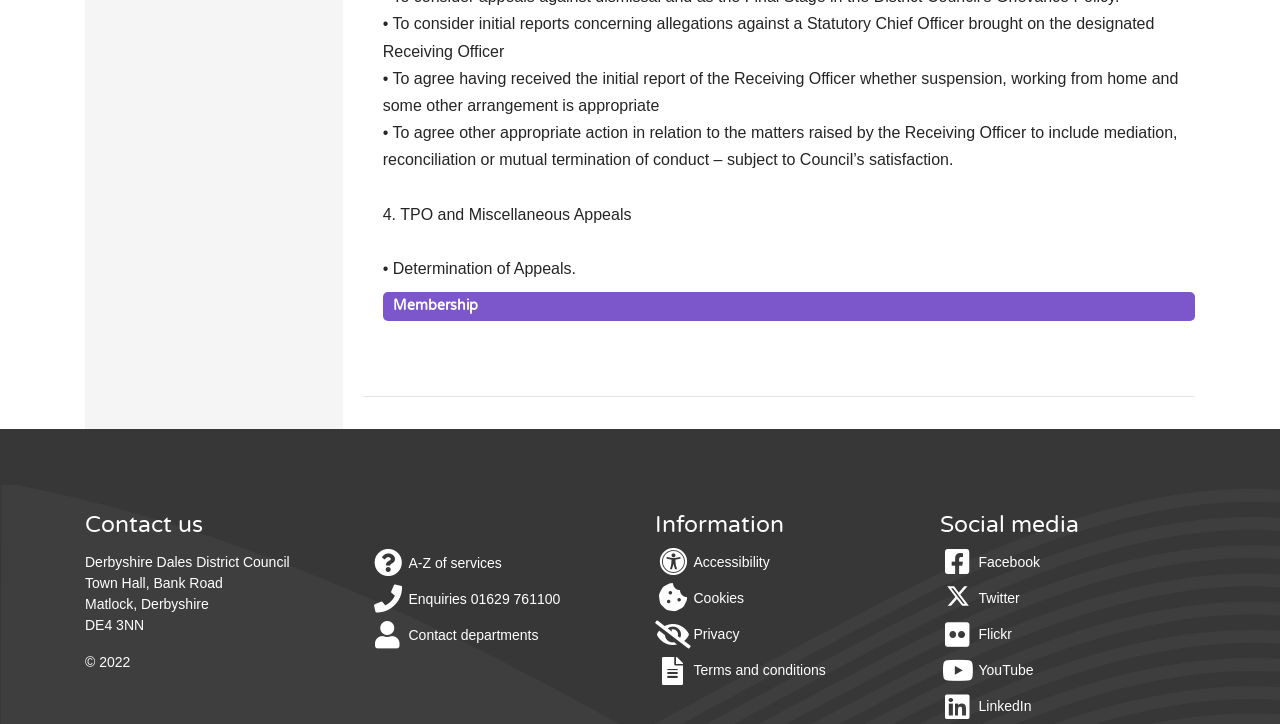Use one word or a short phrase to answer the question provided: 
What is the postcode of the council's office?

DE4 3NN